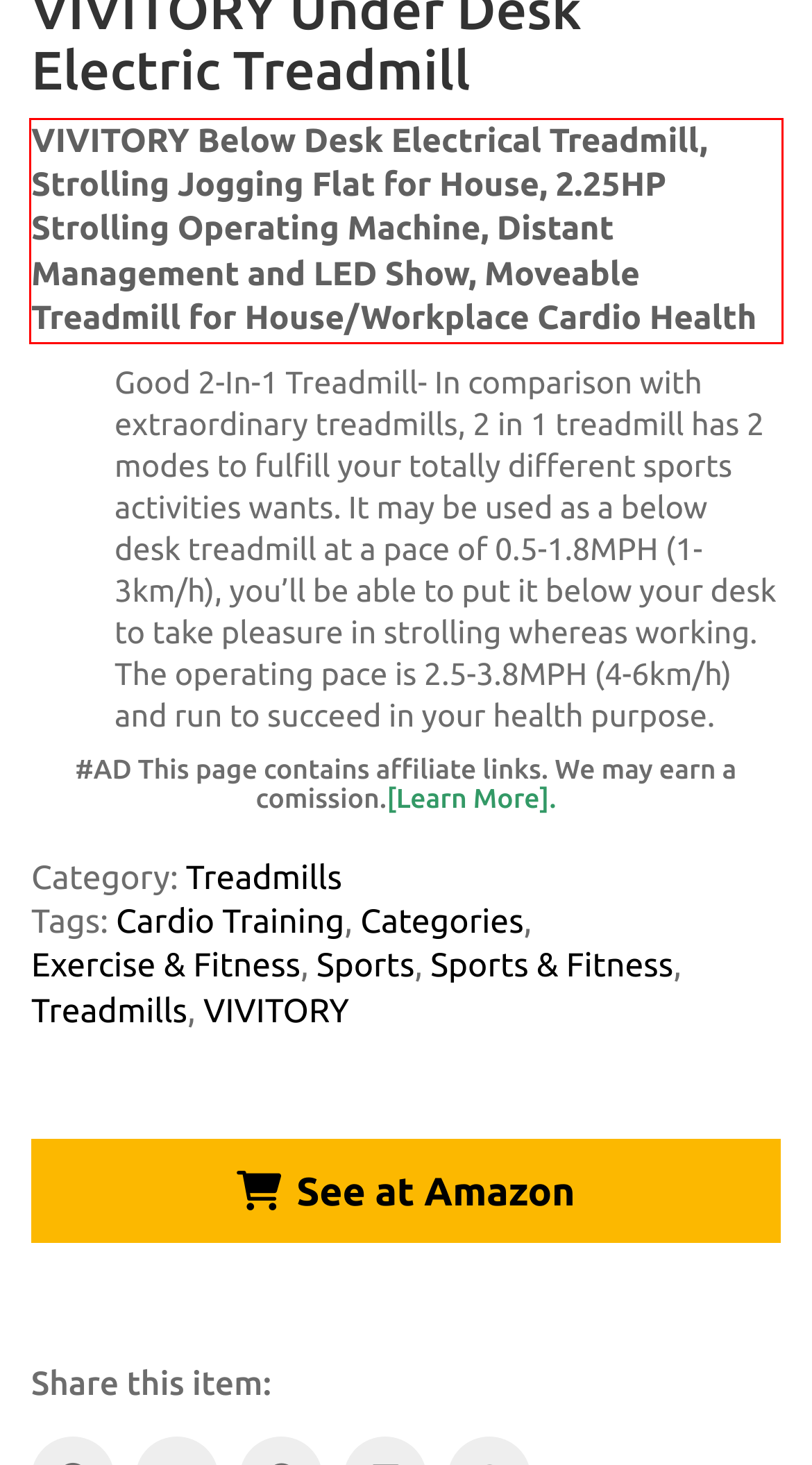Identify the red bounding box in the webpage screenshot and perform OCR to generate the text content enclosed.

VIVITORY Below Desk Electrical Treadmill, Strolling Jogging Flat for House, 2.25HP Strolling Operating Machine, Distant Management and LED Show, Moveable Treadmill for House/Workplace Cardio Health